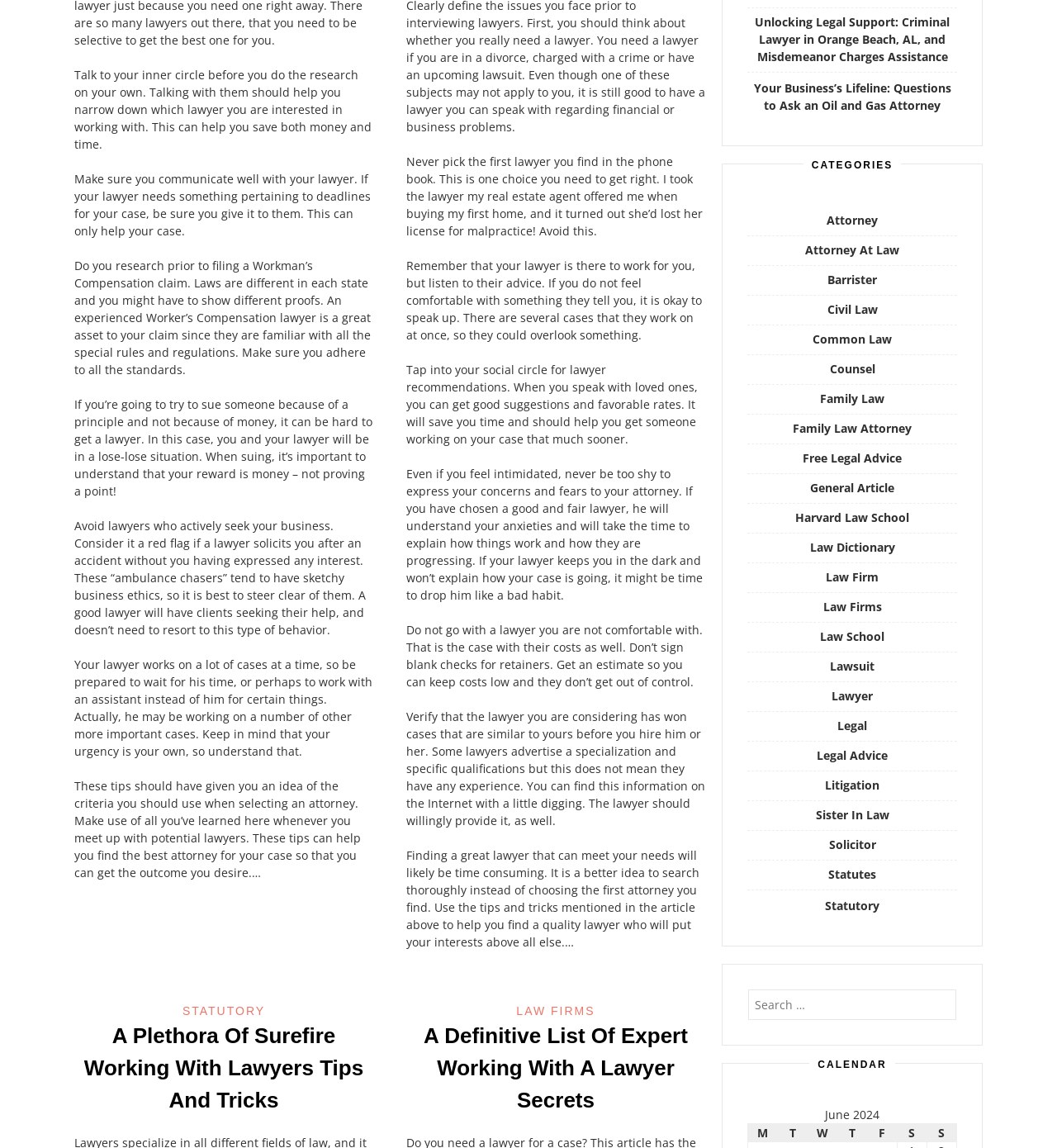Could you determine the bounding box coordinates of the clickable element to complete the instruction: "Click on 'Unlocking Legal Support: Criminal Lawyer in Orange Beach, AL, and Misdemeanor Charges Assistance' link"? Provide the coordinates as four float numbers between 0 and 1, i.e., [left, top, right, bottom].

[0.714, 0.012, 0.898, 0.056]